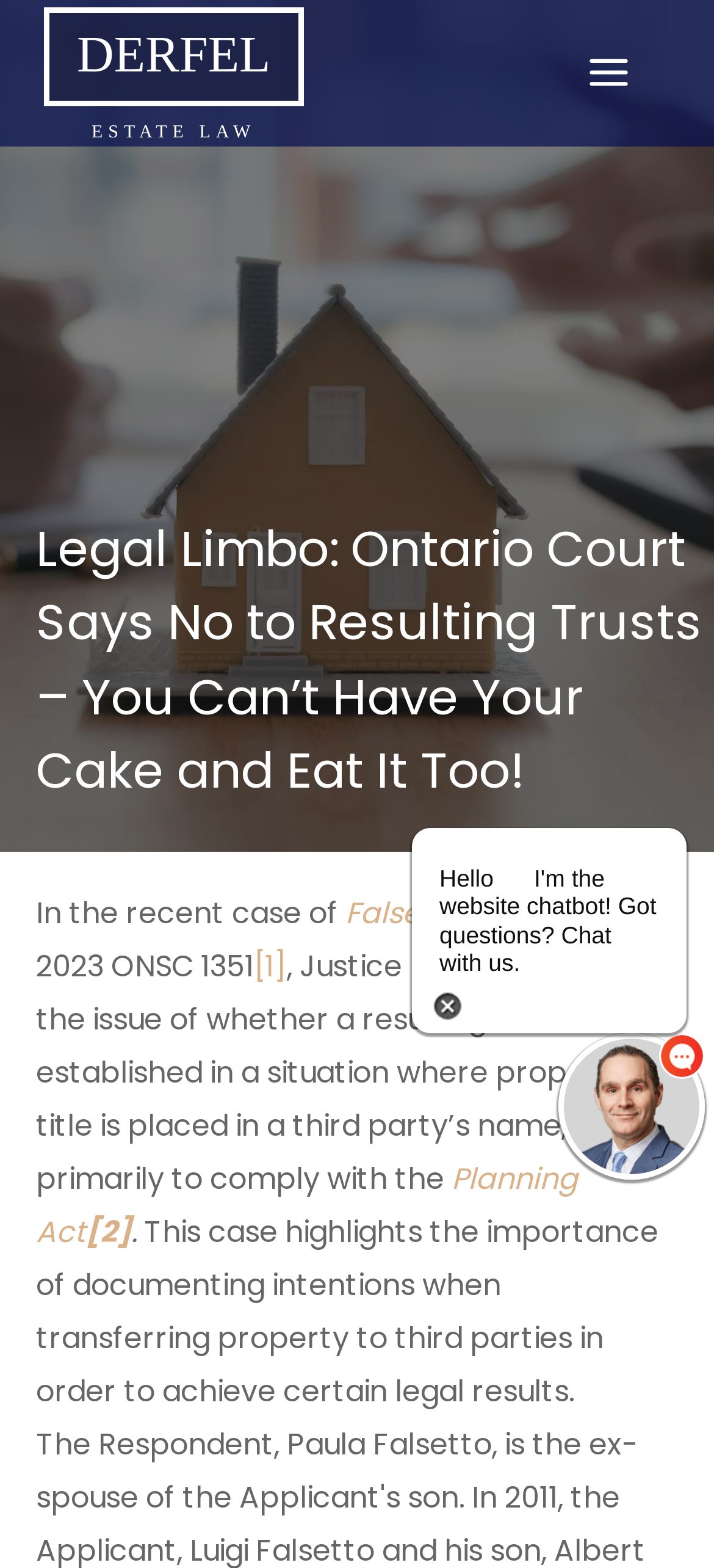Respond concisely with one word or phrase to the following query:
What is the title of the article?

Legal Limbo: Ontario Court Says No to Resulting Trusts – You Can’t Have Your Cake and Eat It Too!